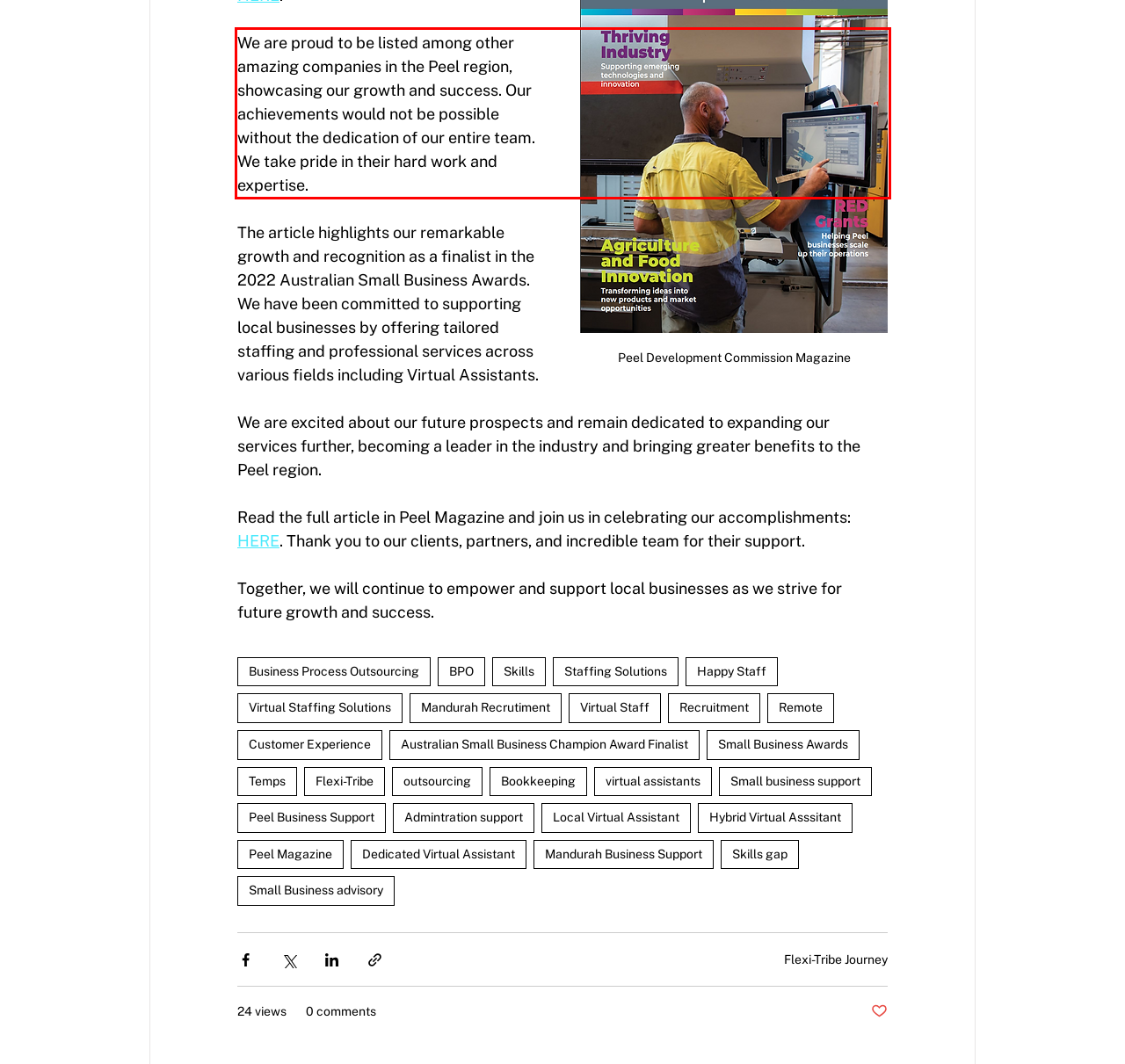Inspect the webpage screenshot that has a red bounding box and use OCR technology to read and display the text inside the red bounding box.

We are proud to be listed among other amazing companies in the Peel region, showcasing our growth and success. Our achievements would not be possible without the dedication of our entire team. We take pride in their hard work and expertise.